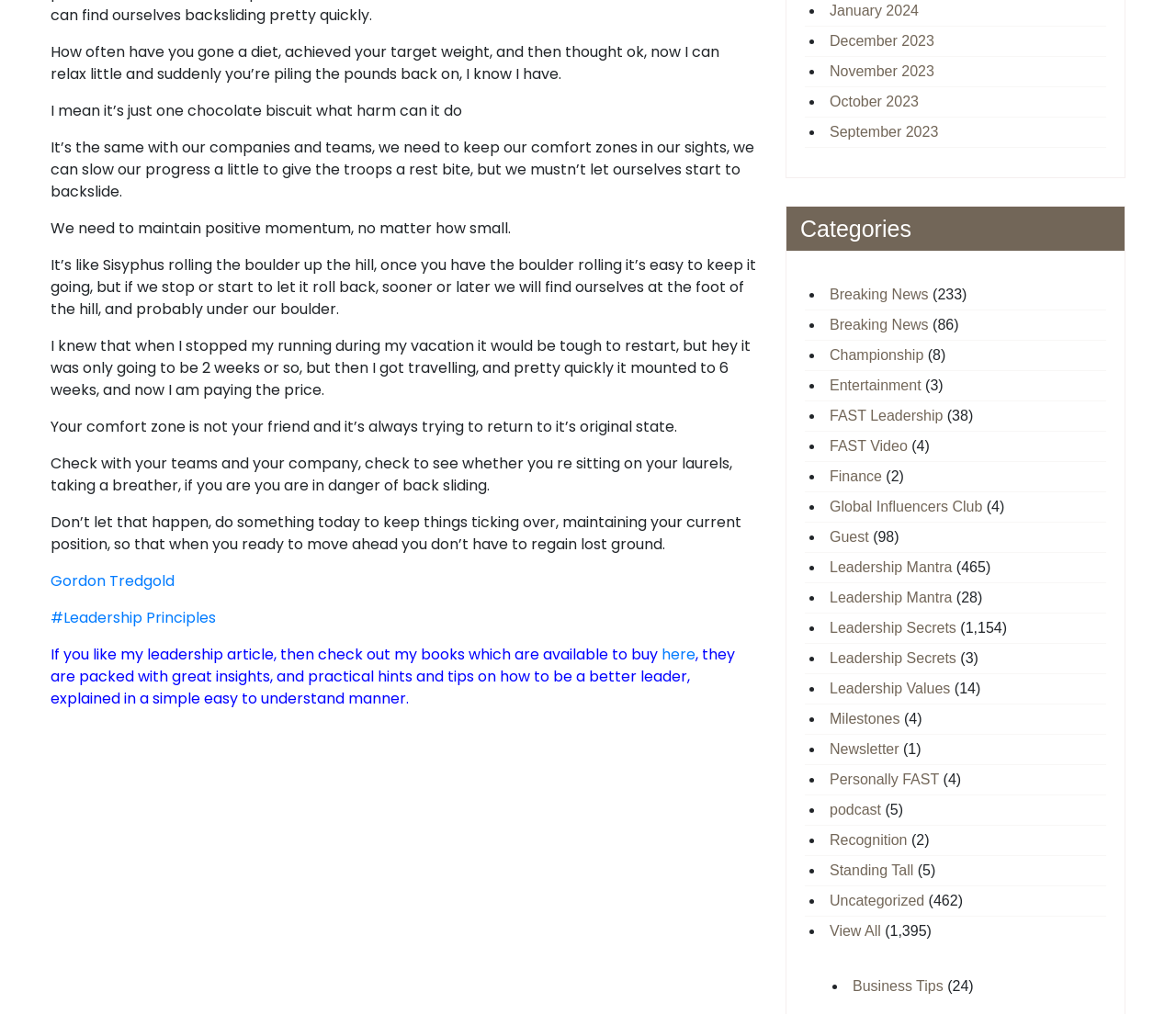Determine the bounding box coordinates of the region to click in order to accomplish the following instruction: "Check out the author's books". Provide the coordinates as four float numbers between 0 and 1, specifically [left, top, right, bottom].

[0.562, 0.635, 0.591, 0.655]